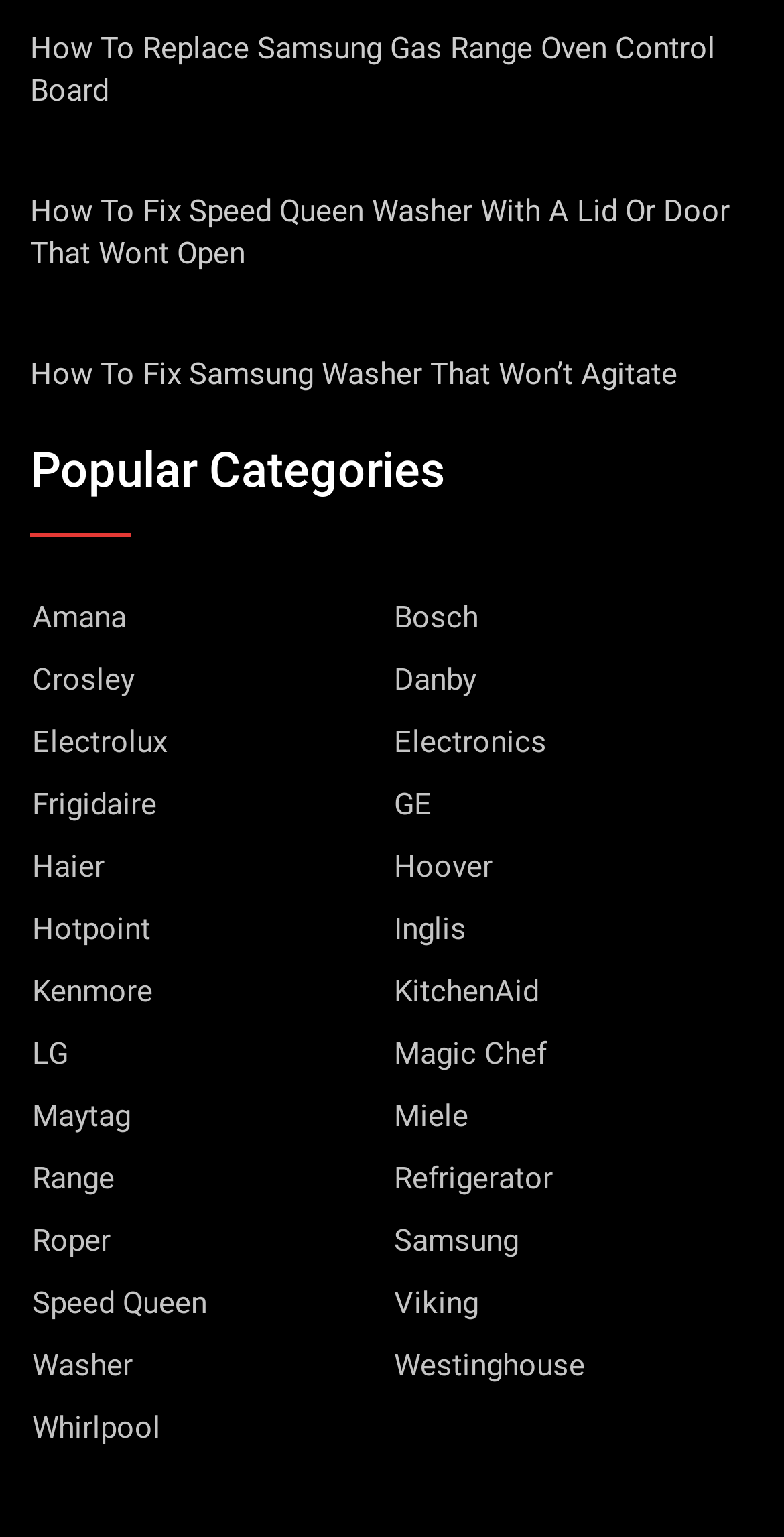How many categories are listed under 'Popular Categories'?
Please respond to the question thoroughly and include all relevant details.

Under the 'Popular Categories' heading, there are 26 links listed, each representing a different category, such as 'Amana', 'Bosch', 'Crosley', and so on.